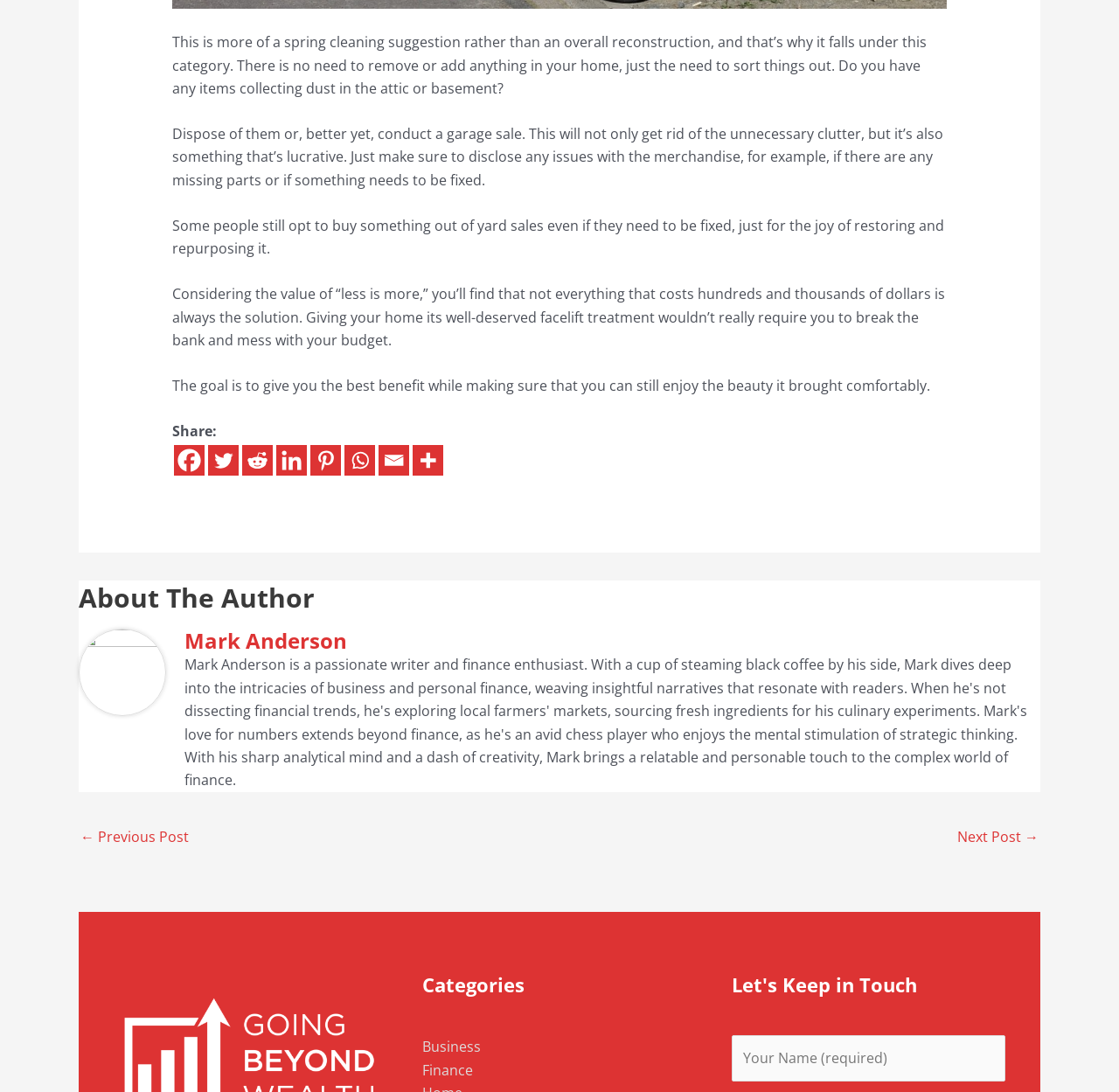Identify the bounding box coordinates of the area you need to click to perform the following instruction: "Go to the next post".

[0.855, 0.752, 0.928, 0.782]